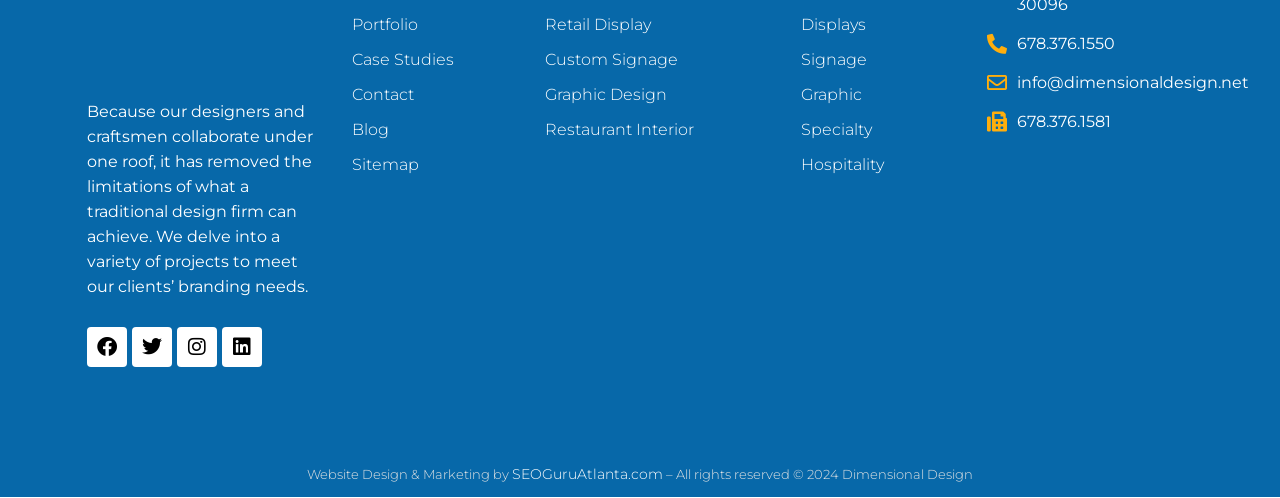Refer to the image and provide an in-depth answer to the question:
What is the company's phone number?

I found the phone number by looking at the links at the bottom of the page, where contact information is typically located. The link with the phone number is '678.376.1550'.